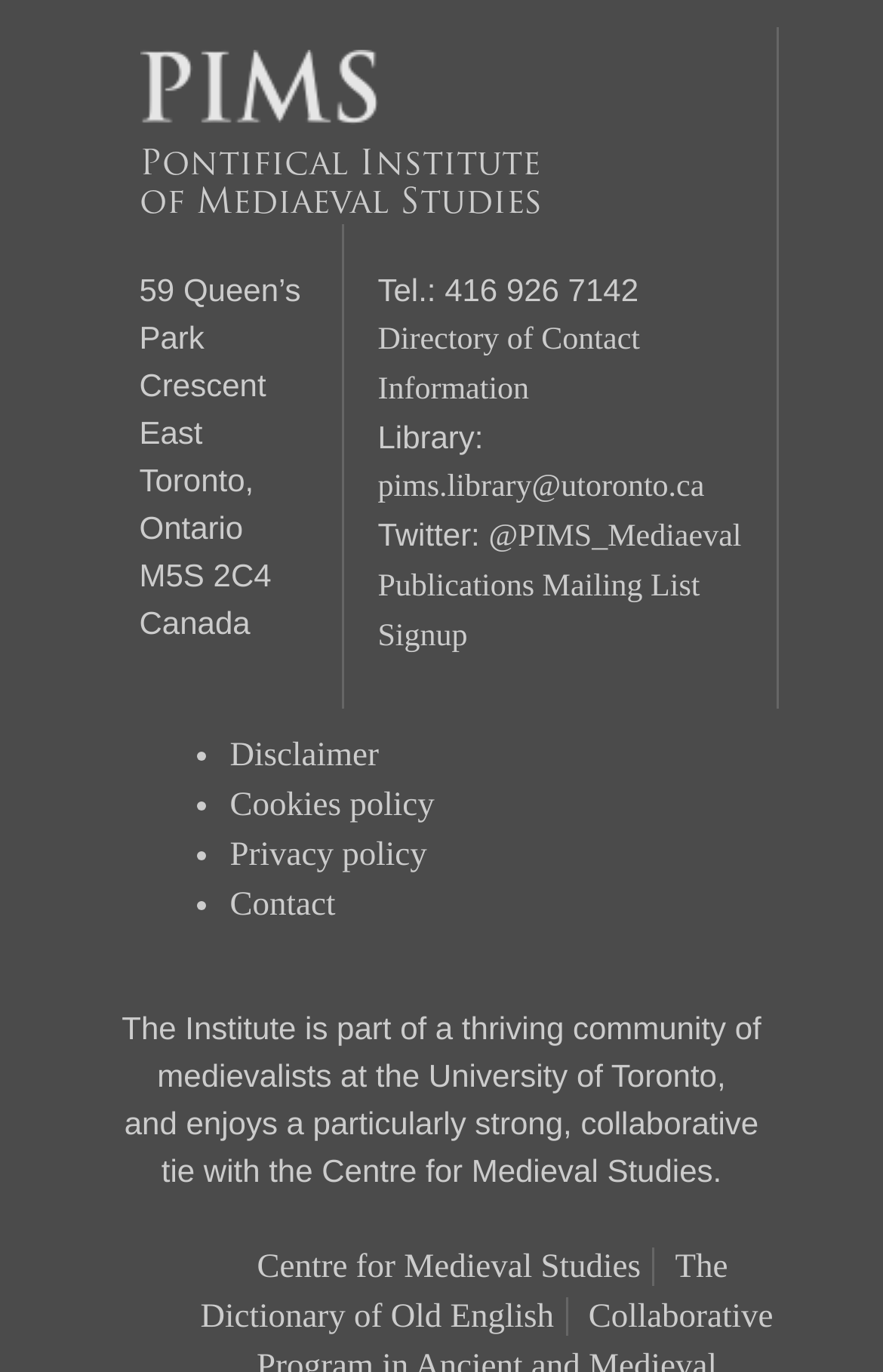Can you find the bounding box coordinates for the element that needs to be clicked to execute this instruction: "Check the Weather"? The coordinates should be given as four float numbers between 0 and 1, i.e., [left, top, right, bottom].

None